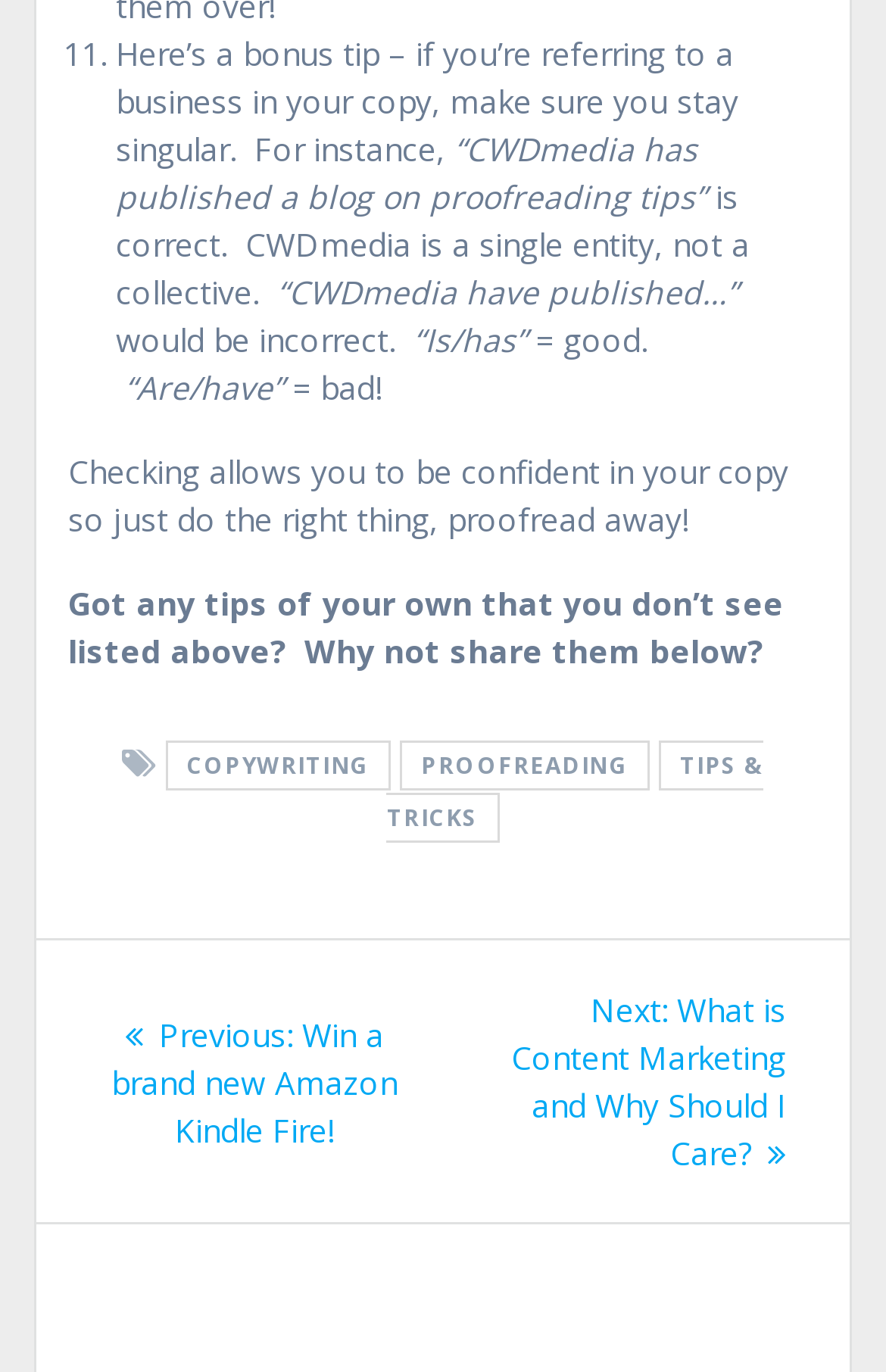What is the purpose of proofreading?
Please analyze the image and answer the question with as much detail as possible.

The webpage suggests that proofreading allows one to be confident in their copy, as stated in the sentence 'Checking allows you to be confident in your copy so just do the right thing, proofread away!'.